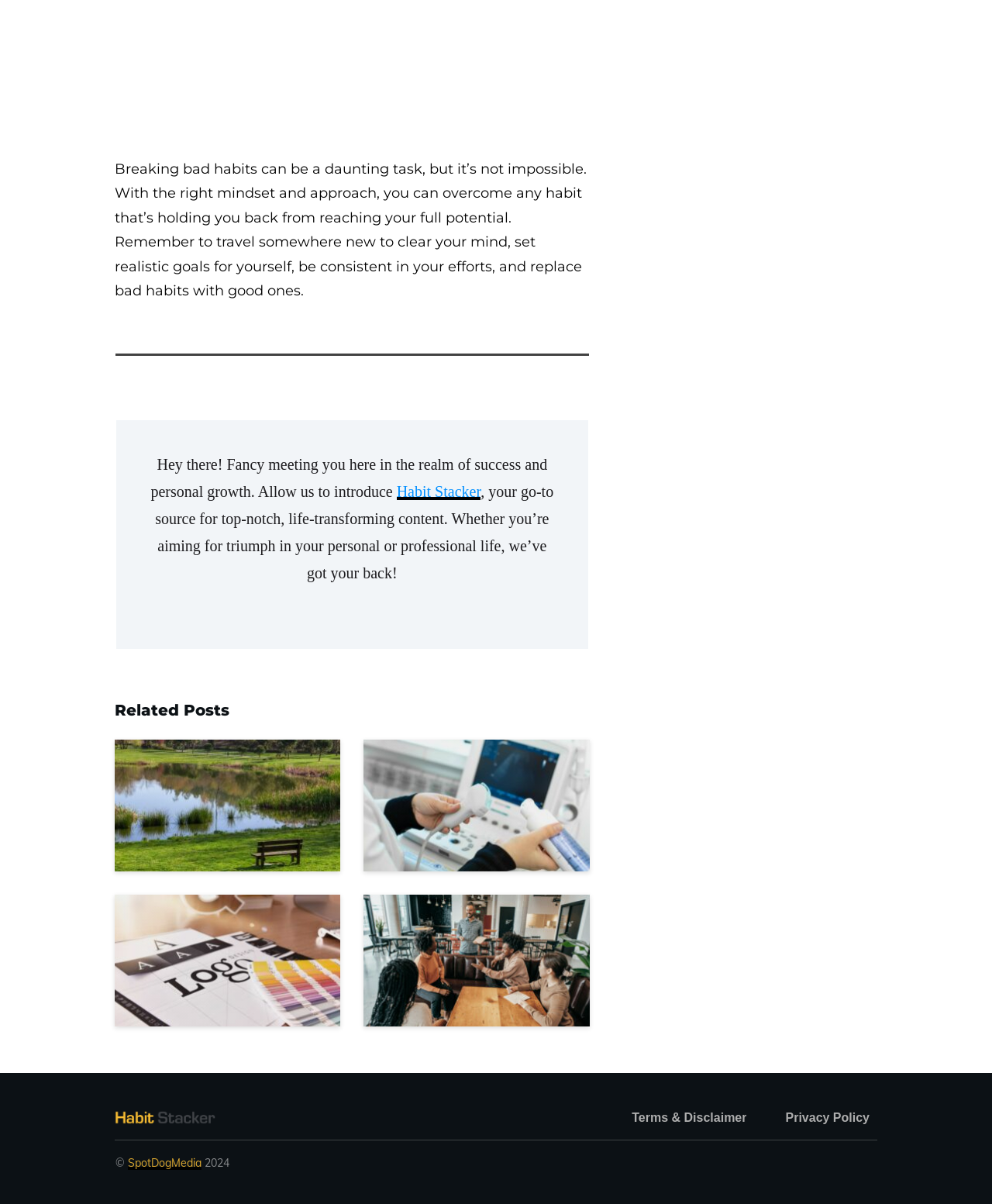Please find the bounding box coordinates of the section that needs to be clicked to achieve this instruction: "Visit the SpotDogMedia website".

[0.129, 0.96, 0.203, 0.972]